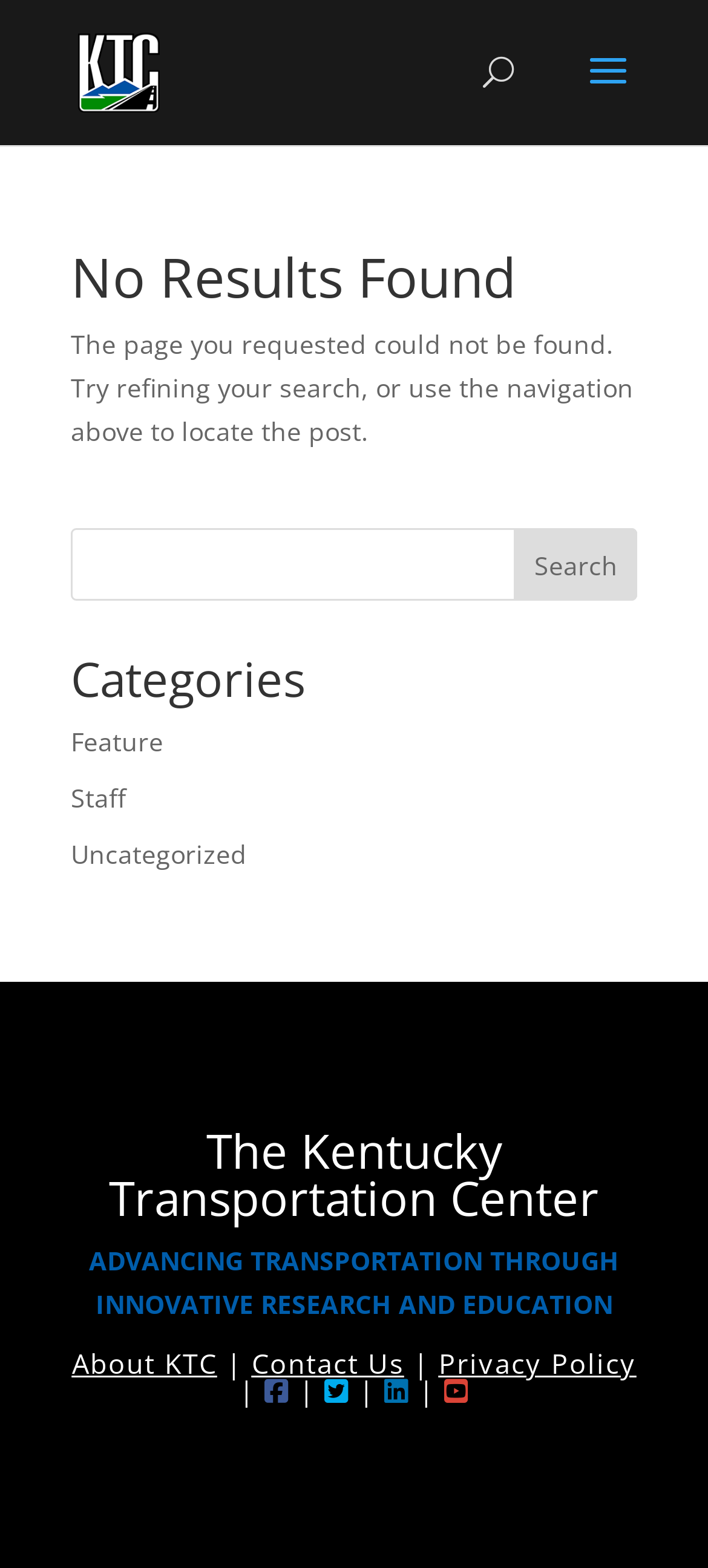What is the name of the organization? Based on the screenshot, please respond with a single word or phrase.

KTC